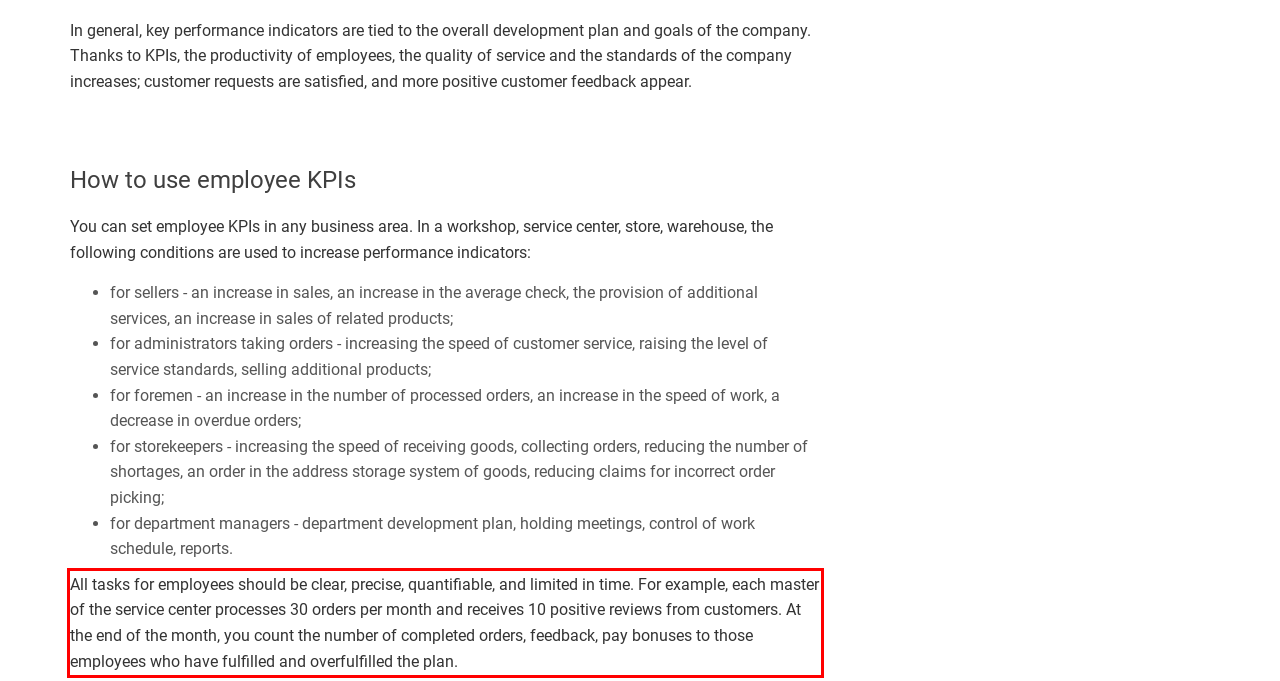Given a screenshot of a webpage, locate the red bounding box and extract the text it encloses.

All tasks for employees should be clear, precise, quantifiable, and limited in time. For example, each master of the service center processes 30 orders per month and receives 10 positive reviews from customers. At the end of the month, you count the number of completed orders, feedback, pay bonuses to those employees who have fulfilled and overfulfilled the plan.